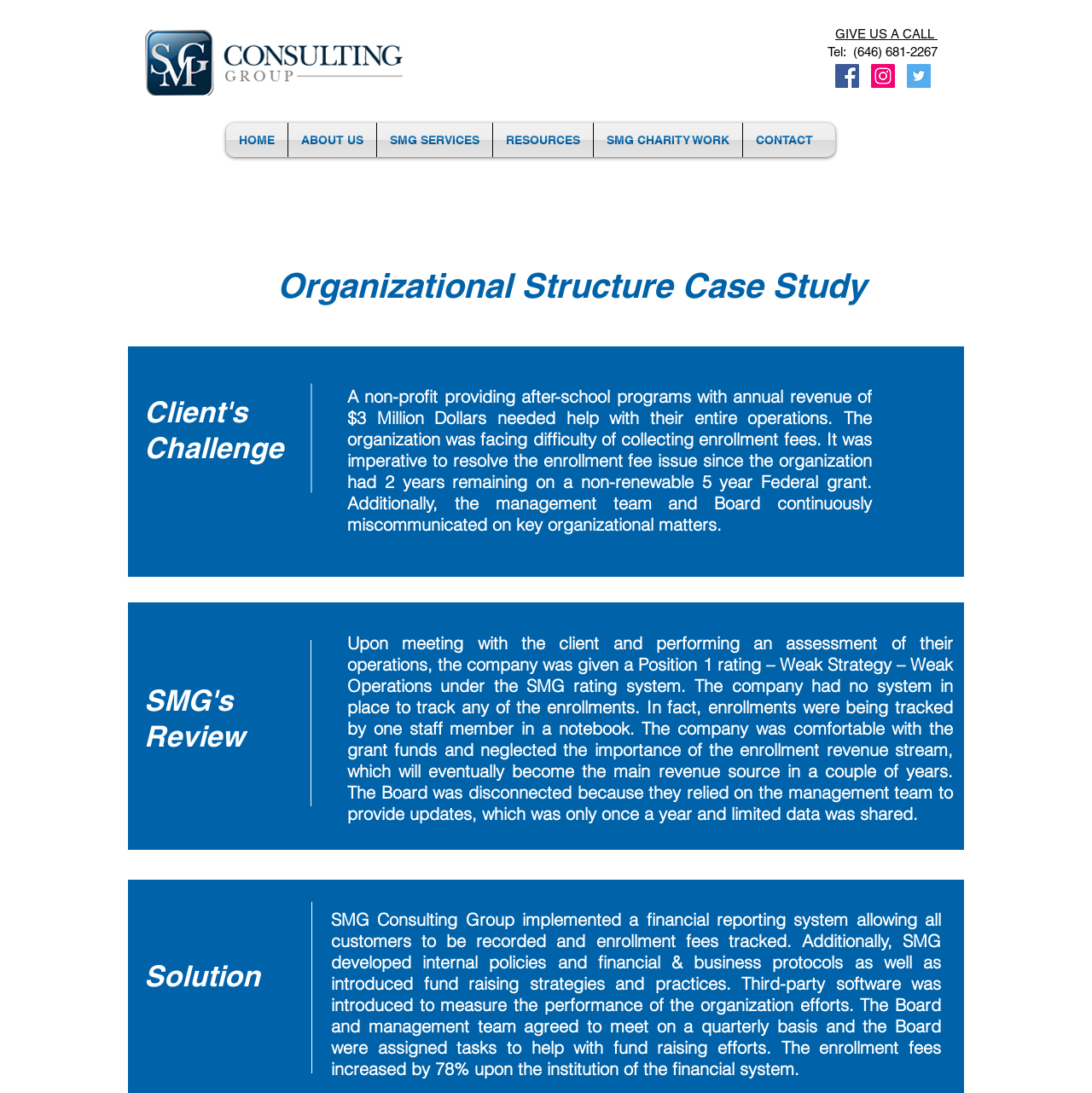Please determine the bounding box coordinates of the element's region to click in order to carry out the following instruction: "Go to HOME page". The coordinates should be four float numbers between 0 and 1, i.e., [left, top, right, bottom].

[0.207, 0.112, 0.263, 0.144]